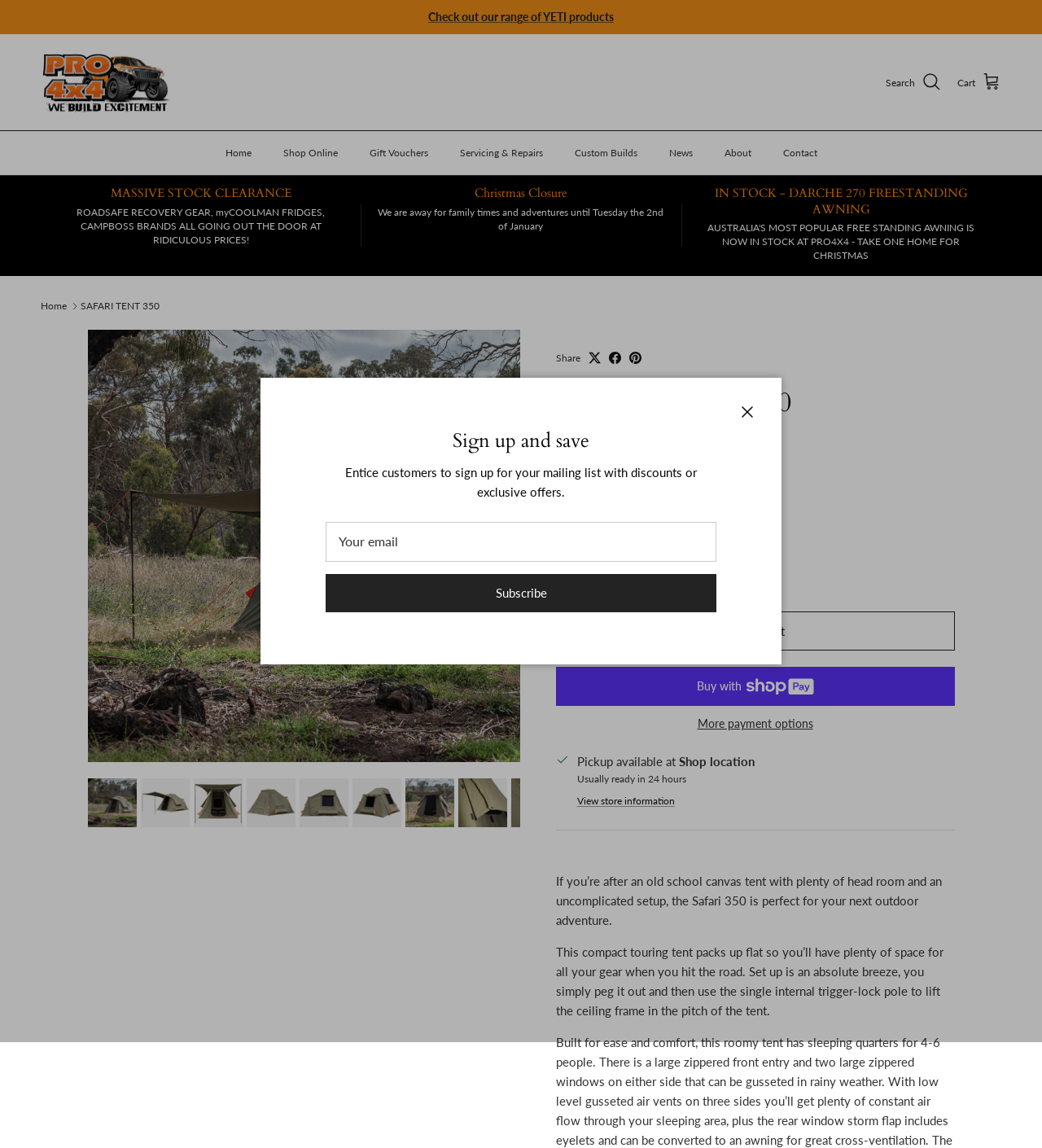How much does the tent cost?
Provide a one-word or short-phrase answer based on the image.

$899.00